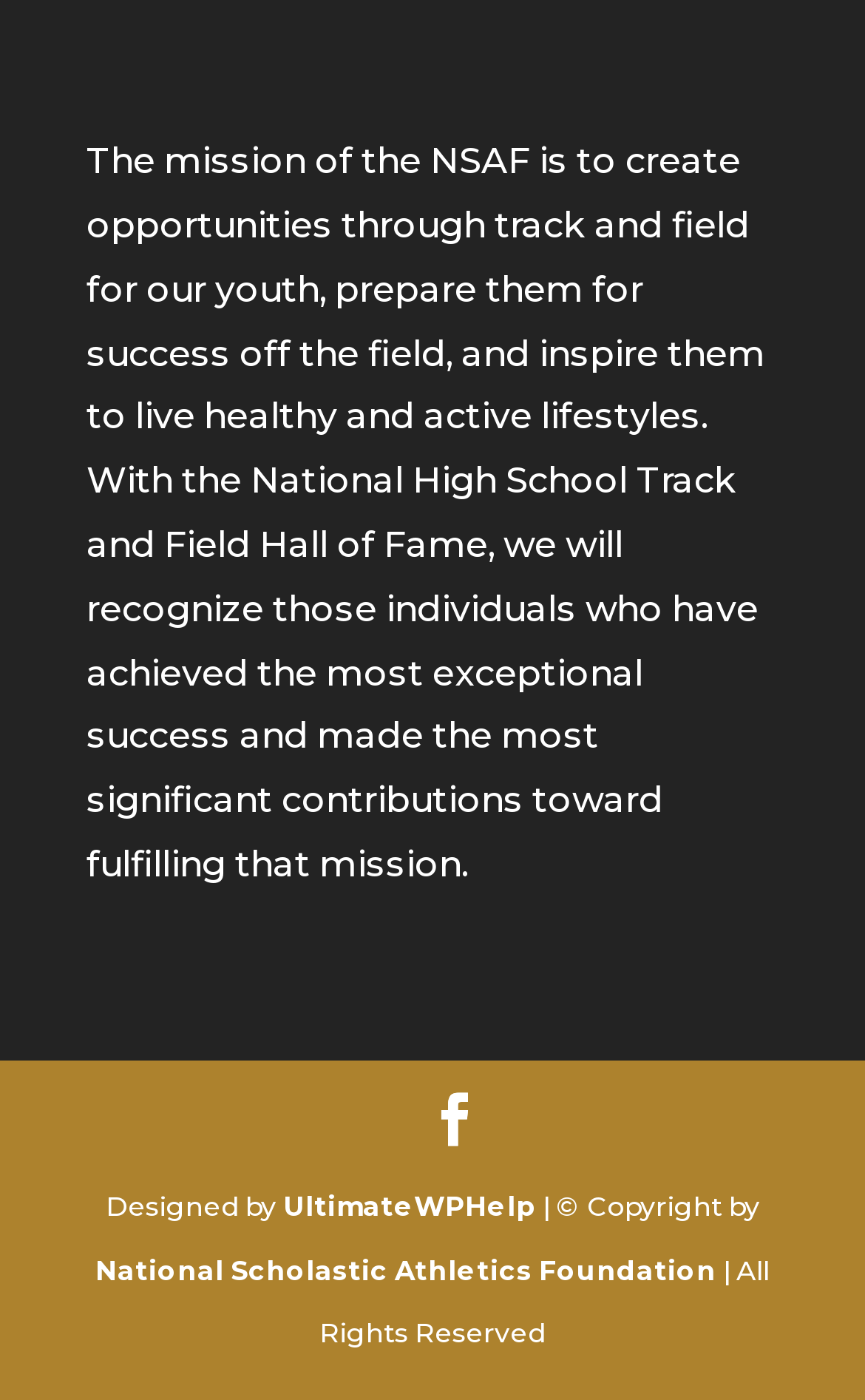Respond to the question with just a single word or phrase: 
Who designed the website?

UltimateWPHelp